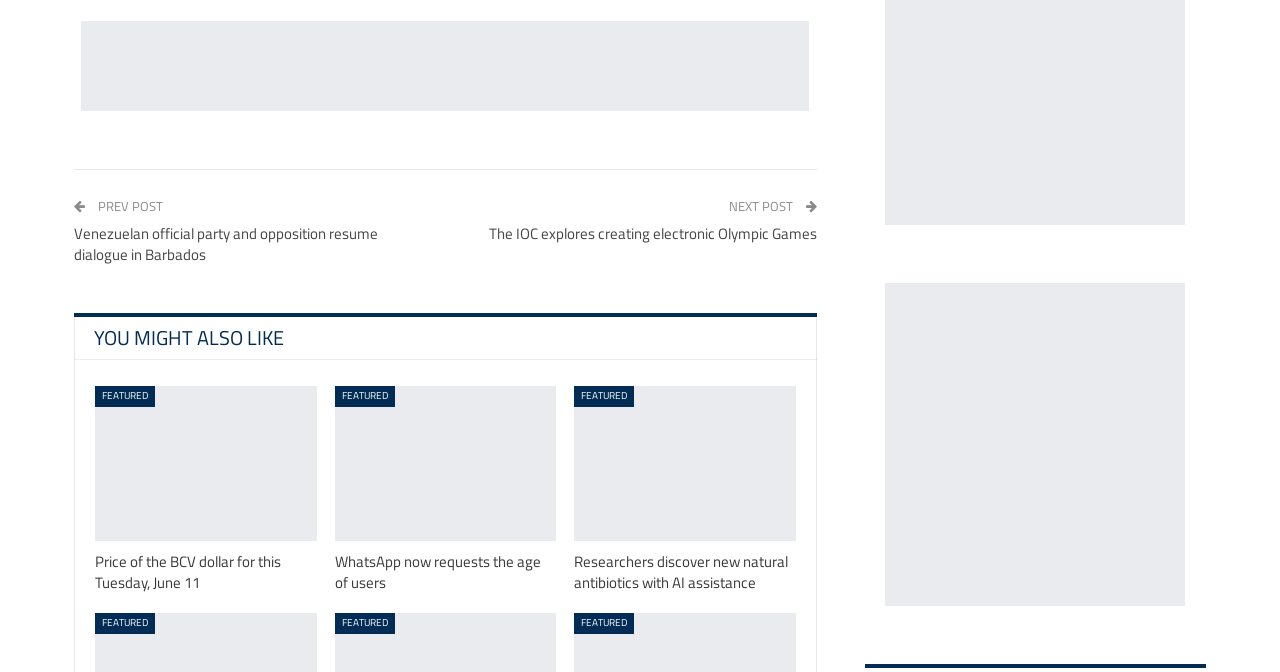Provide a single word or phrase answer to the question: 
What is the category of the post above 'NEXT POST'?

Venezuelan official party